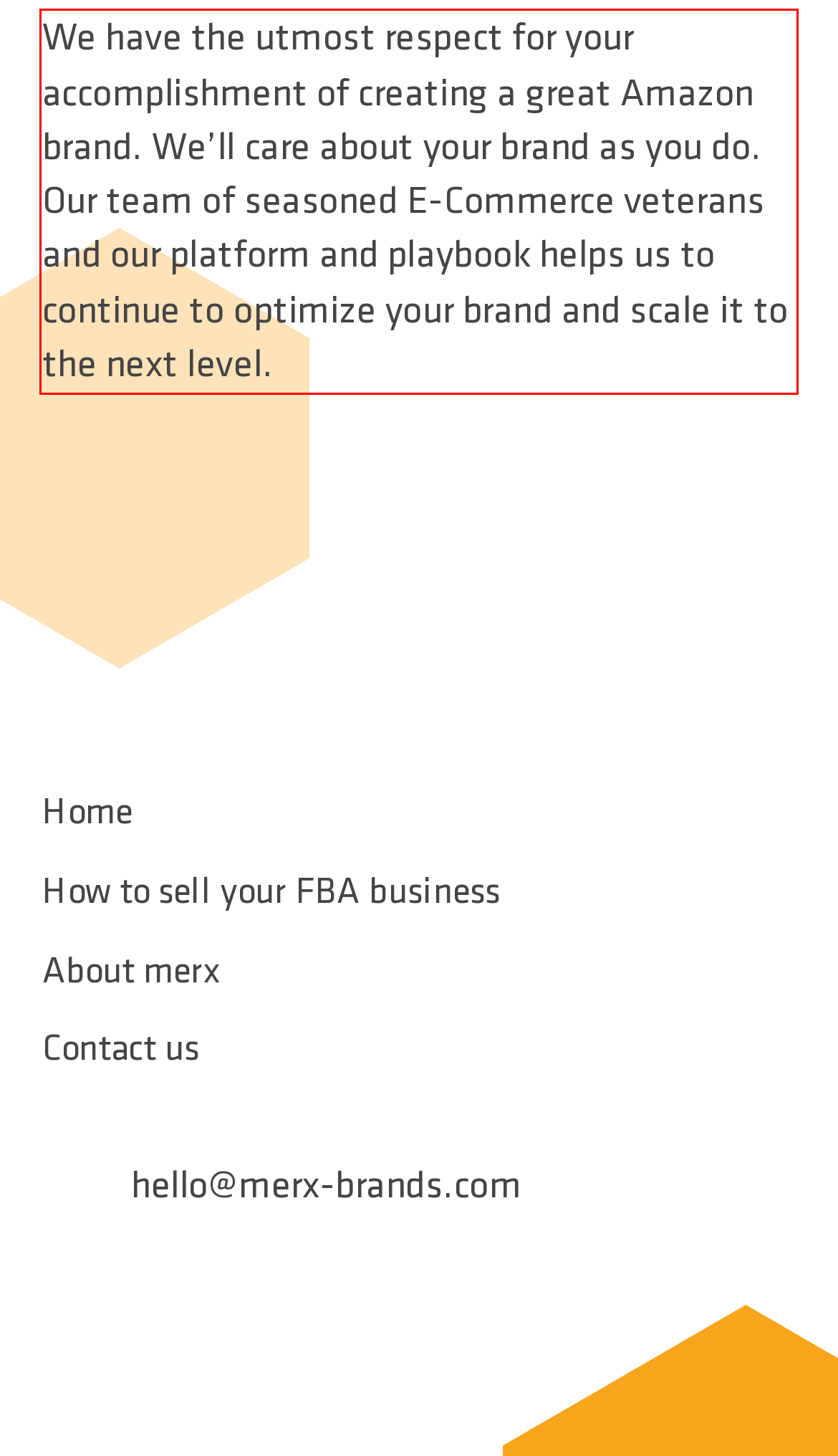Inspect the webpage screenshot that has a red bounding box and use OCR technology to read and display the text inside the red bounding box.

We have the utmost respect for your accomplishment of creating a great Amazon brand. We’ll care about your brand as you do. Our team of seasoned E-Commerce veterans and our platform and playbook helps us to continue to optimize your brand and scale it to the next level.